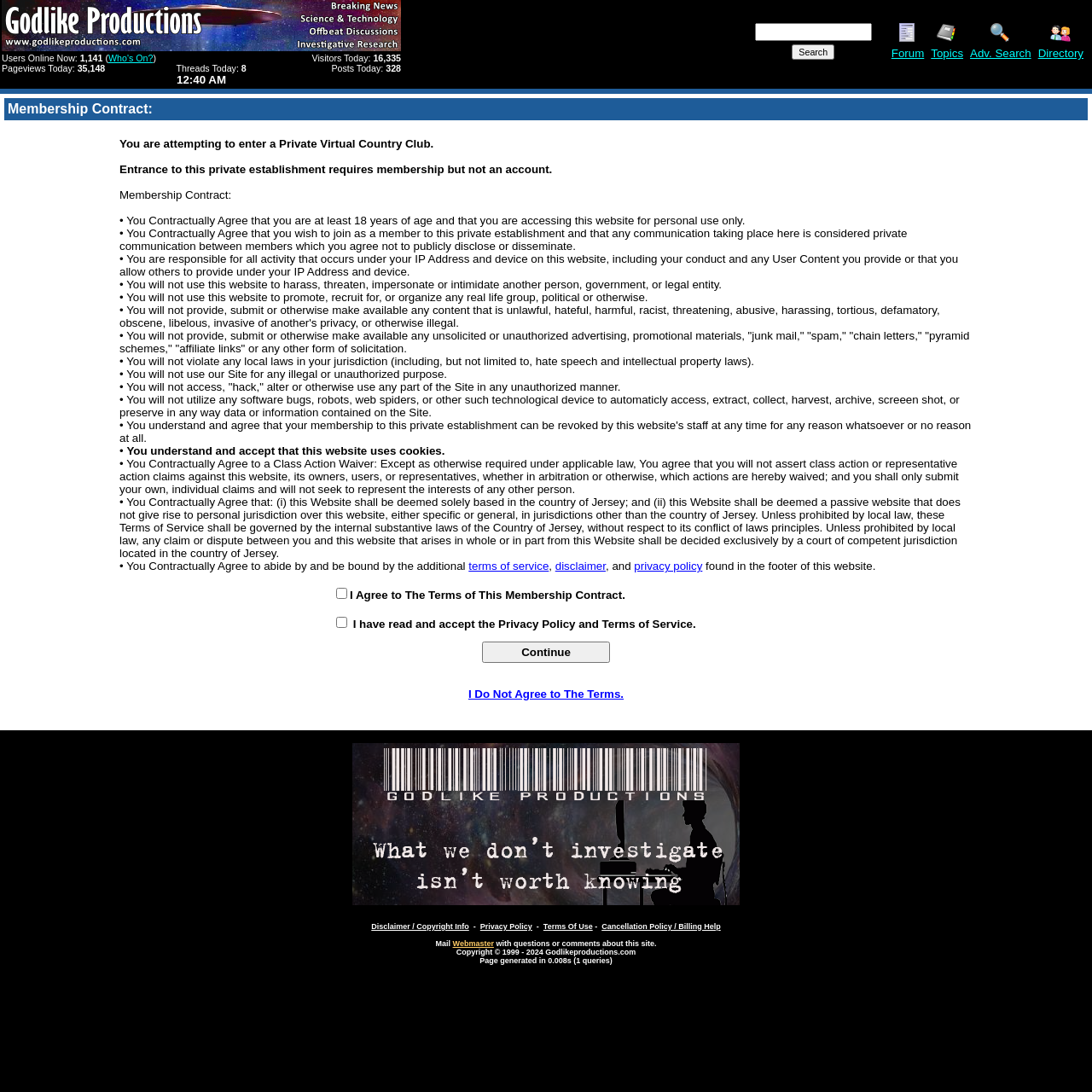Find the bounding box coordinates for the HTML element specified by: "Cancellation Policy / Billing Help".

[0.551, 0.844, 0.66, 0.852]